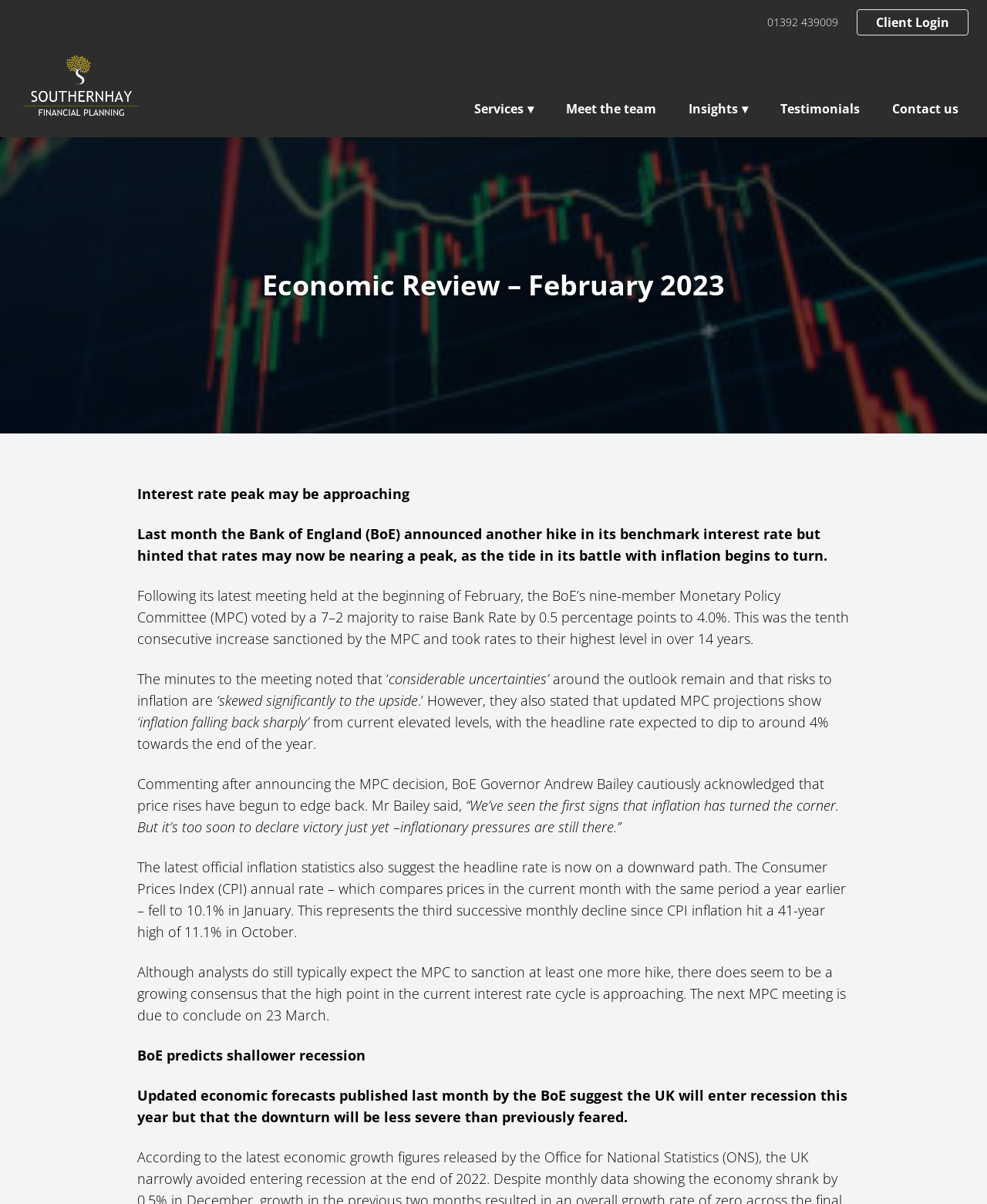Determine the bounding box coordinates of the area to click in order to meet this instruction: "Click the 'Services' dropdown".

[0.471, 0.078, 0.55, 0.103]